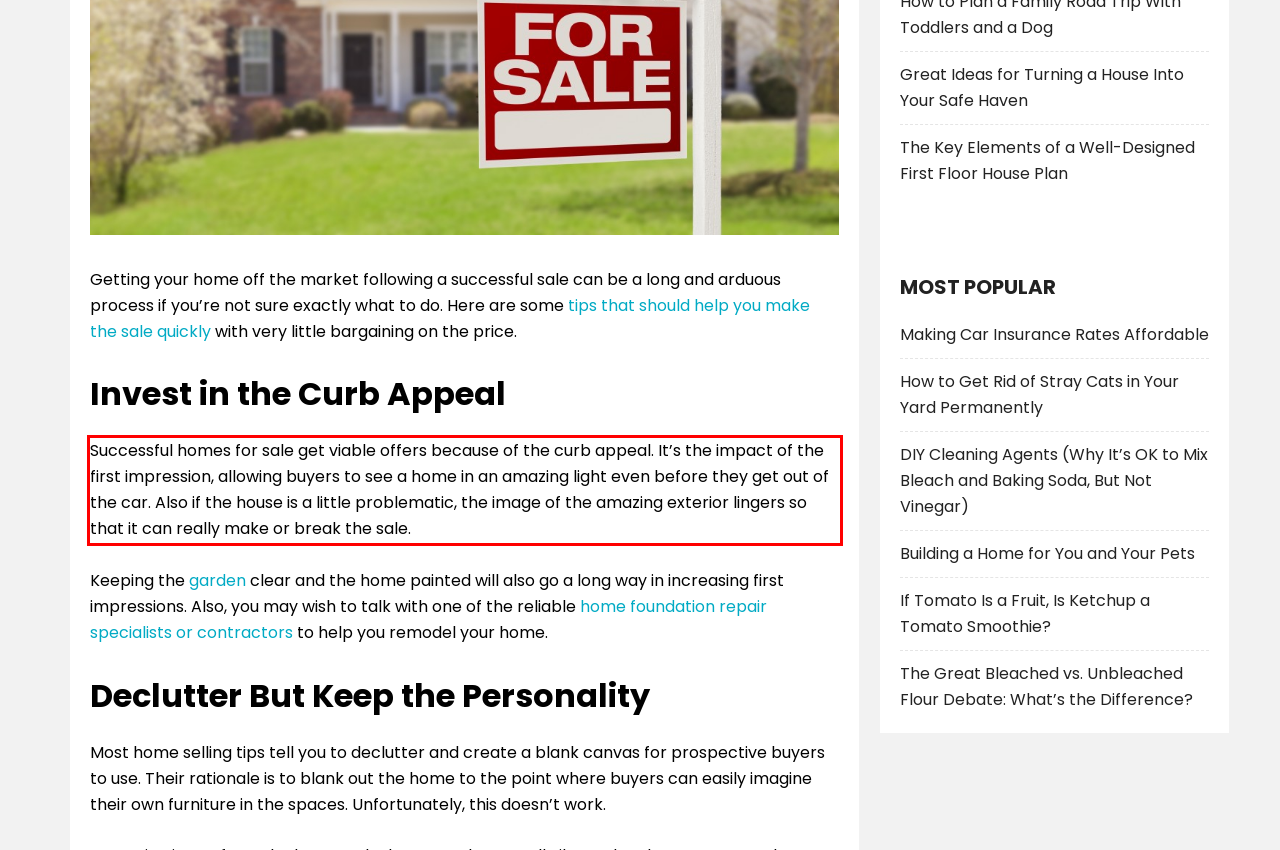Analyze the screenshot of the webpage that features a red bounding box and recognize the text content enclosed within this red bounding box.

Successful homes for sale get viable offers because of the curb appeal. It’s the impact of the first impression, allowing buyers to see a home in an amazing light even before they get out of the car. Also if the house is a little problematic, the image of the amazing exterior lingers so that it can really make or break the sale.